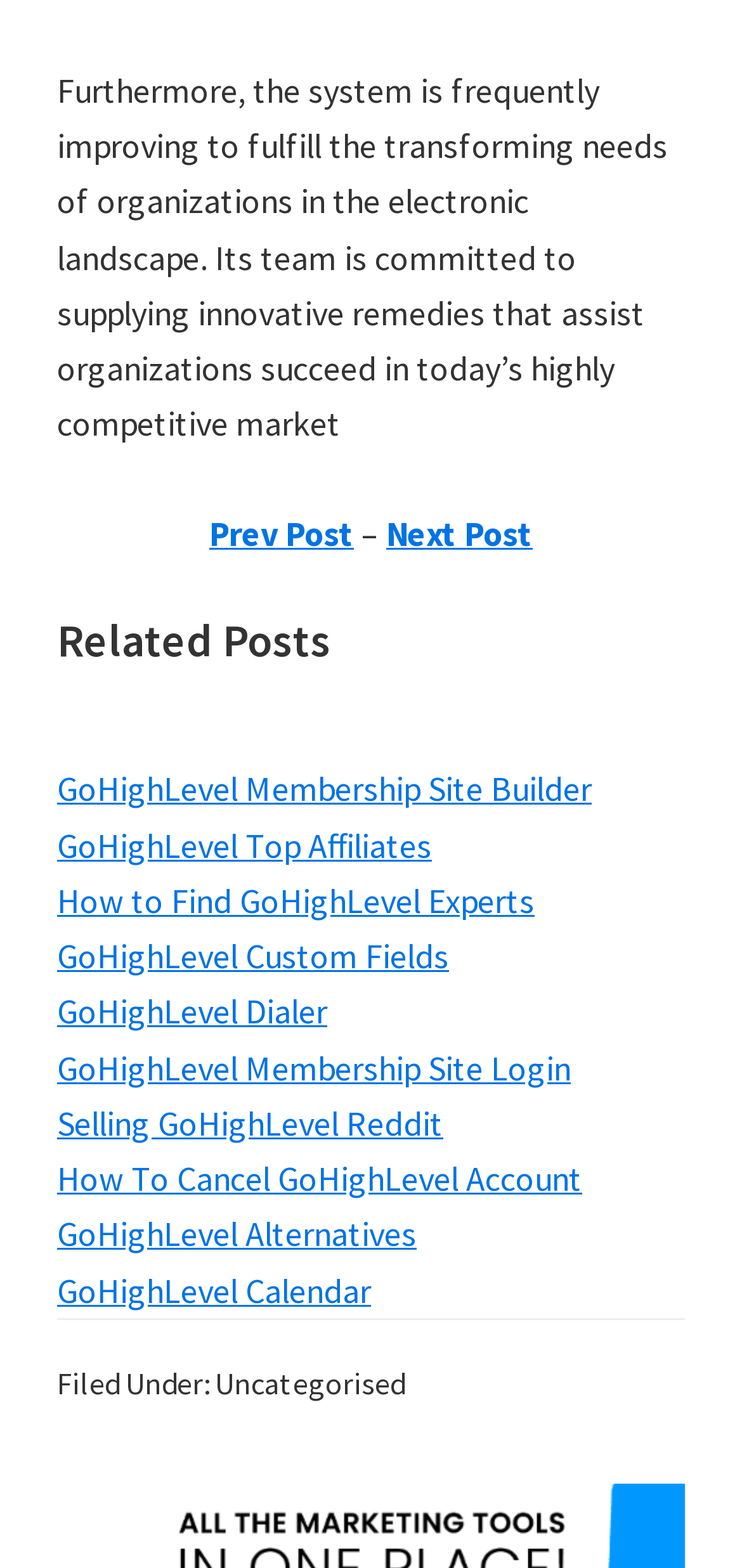Determine the bounding box coordinates of the clickable element necessary to fulfill the instruction: "go to previous post". Provide the coordinates as four float numbers within the 0 to 1 range, i.e., [left, top, right, bottom].

[0.282, 0.326, 0.477, 0.354]